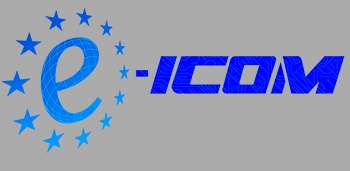Produce a meticulous caption for the image.

The image prominently features the logo of the E-ICOM project, which is centered on enhancing e-learning in international commerce. To the left, there is a stylized lowercase "e" surrounded by a circle of stars, symbolizing its European context and connections. The design incorporates a wireframe globe motif, representing digital innovation and connectivity. Adjacent to the "e," the name "E-ICOM" is displayed in bold, uppercase blue letters, conveying a sense of strength and professionalism. This visual identity emphasizes the project's focus on international collaboration and the promotion of employability through strategic partnerships between vocational education and training (VET) centers and companies across Europe. The background is a neutral gray, which allows the vibrant blue elements to stand out effectively.